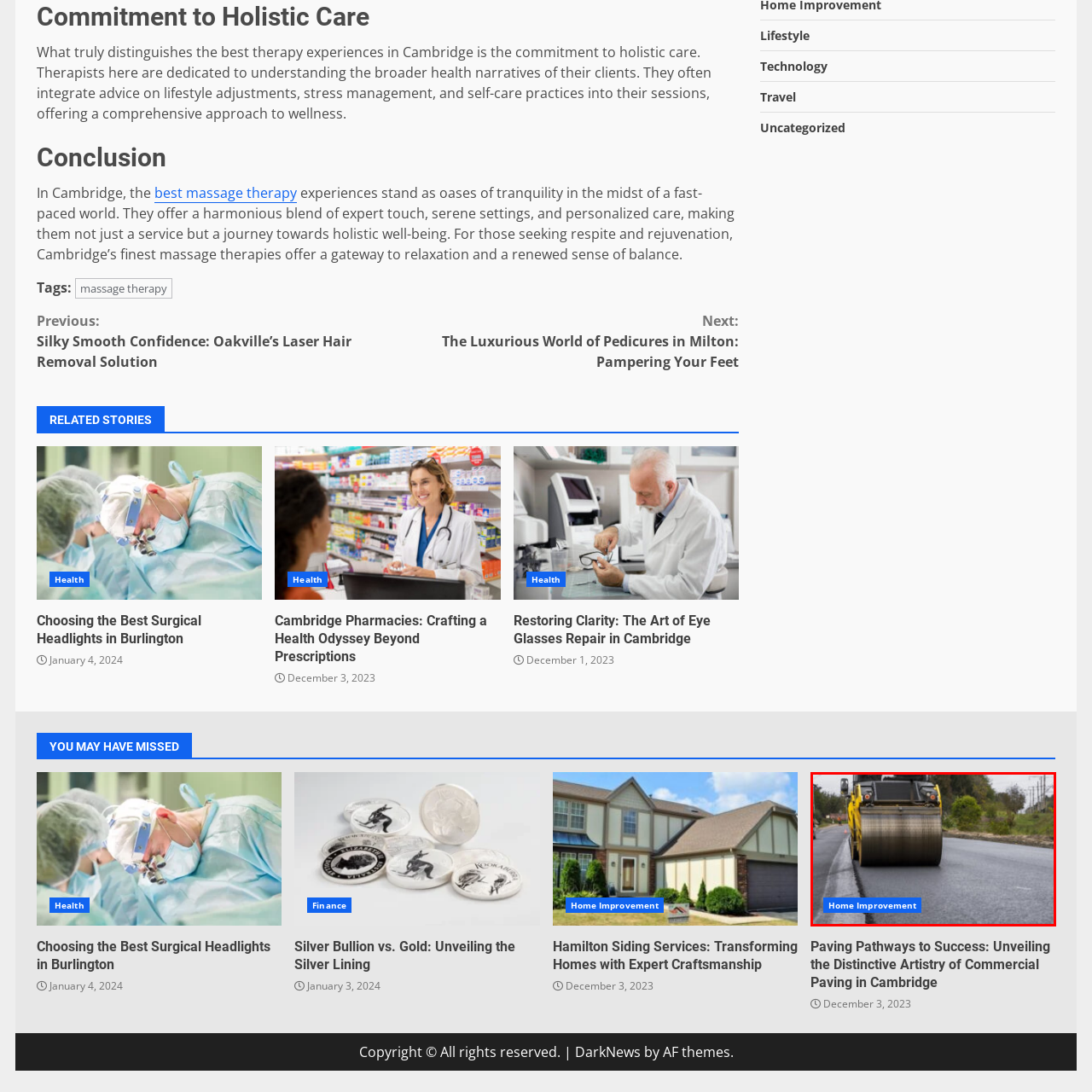What is the condition of the road surface?
Please analyze the image within the red bounding box and respond with a detailed answer to the question.

The road surface in the foreground is smooth and even, reflecting the work being performed by the road roller, which is essential for roadway construction and repair.